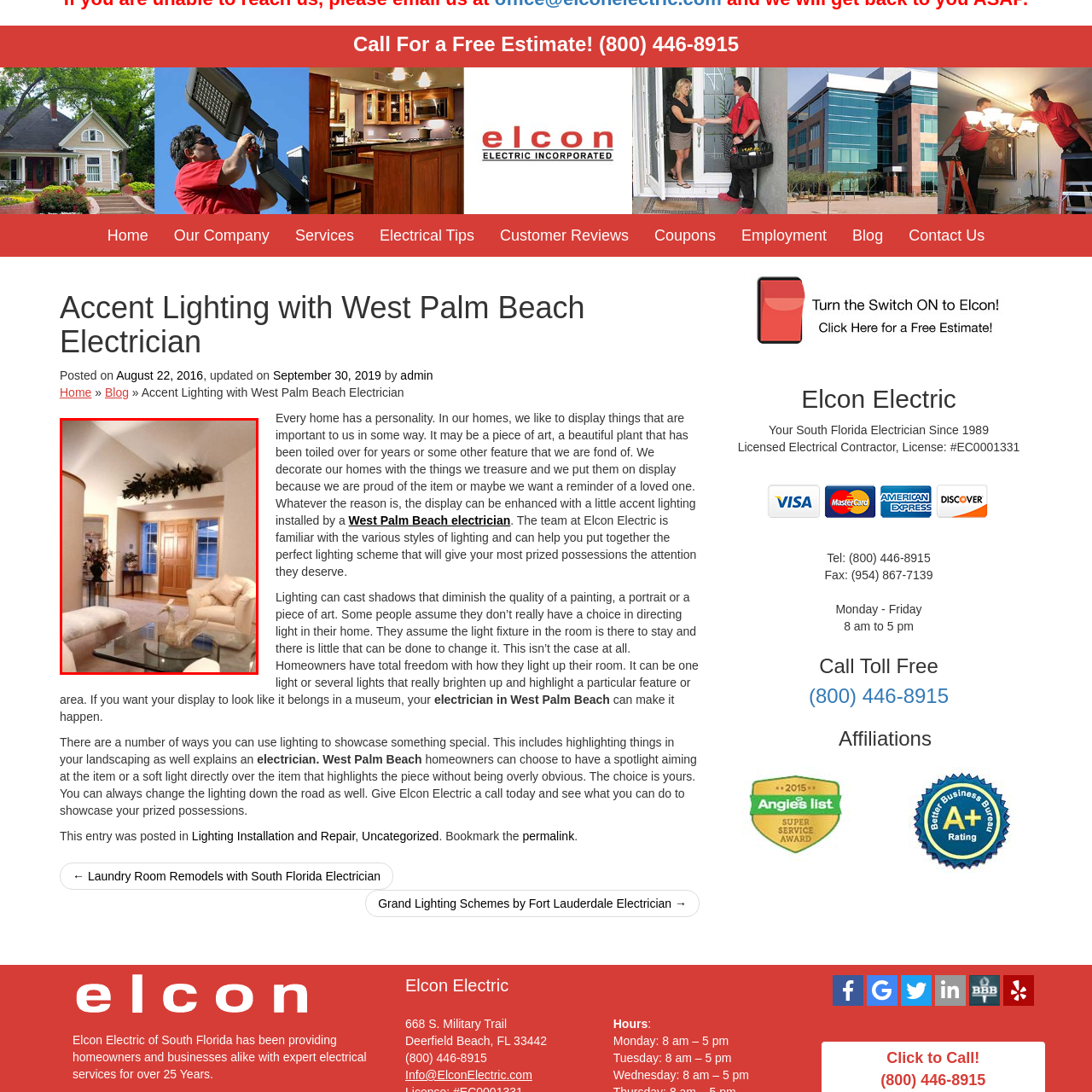What type of display is above the door?
Focus on the section of the image inside the red bounding box and offer an in-depth answer to the question, utilizing the information visible in the image.

The caption describes the display above the door as 'an artistic display of greenery', which adds a natural touch to the room's decor.